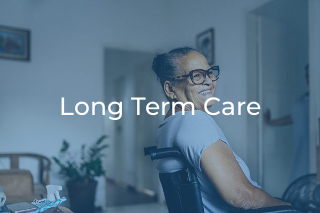Describe the image with as much detail as possible.

The image highlights the concept of "Long Term Care," featuring a smiling older woman in a wheelchair, exuding warmth and comfort in a home-like environment. The background suggests a cozy, well-lit space, enhancing the feeling of care and support. This visual representation aligns with Triton Medical Supply’s mission to provide quality solutions for various medical needs, particularly for facilities specializing in long-term care services. The text overlay, "Long Term Care," emphasizes the focus on providing compassionate assistance to individuals who require ongoing support, making it clear that such care is both vital and valued in the healthcare landscape.